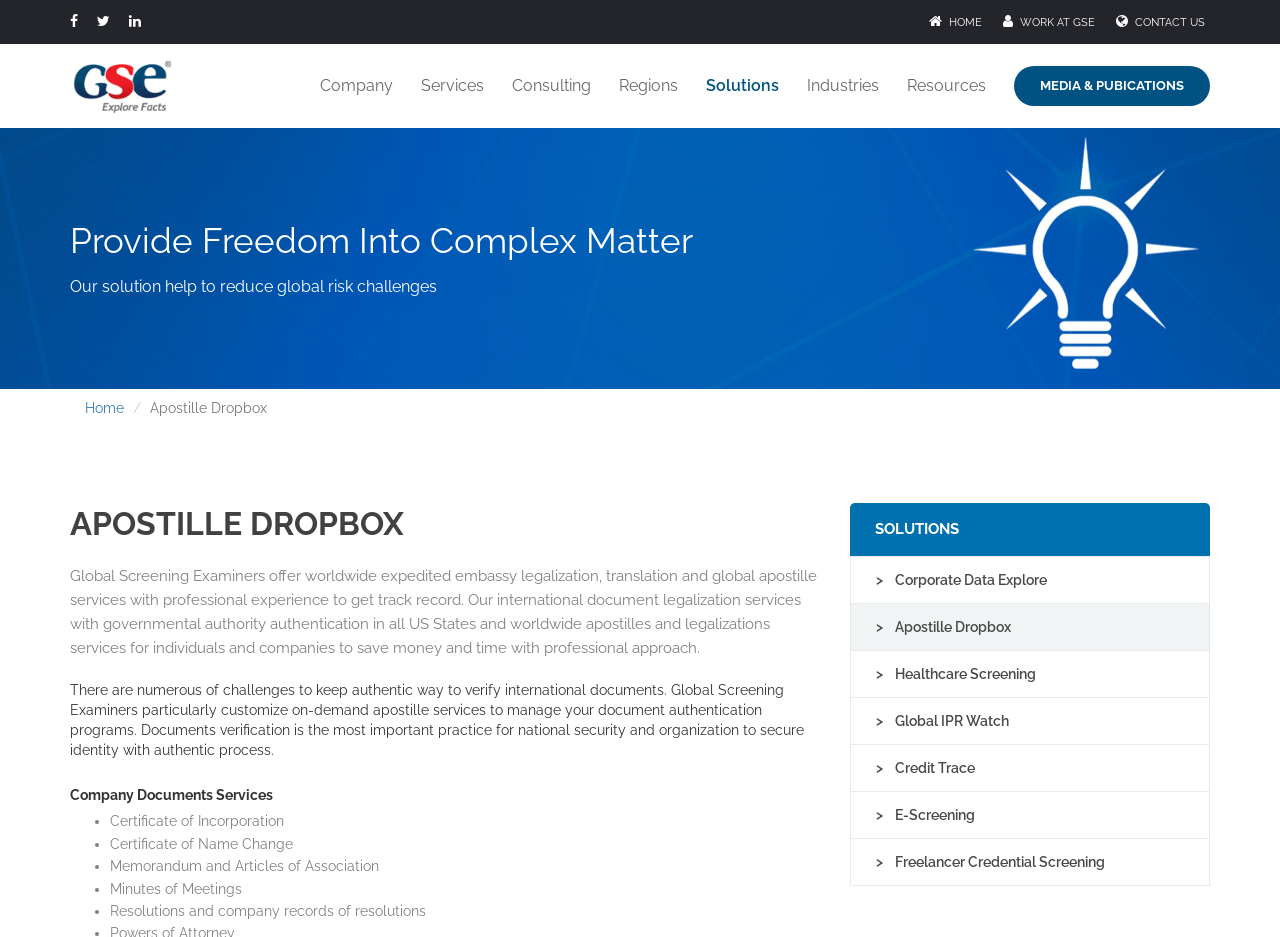Indicate the bounding box coordinates of the element that must be clicked to execute the instruction: "Learn about Corporate Data Explore". The coordinates should be given as four float numbers between 0 and 1, i.e., [left, top, right, bottom].

[0.664, 0.594, 0.945, 0.645]